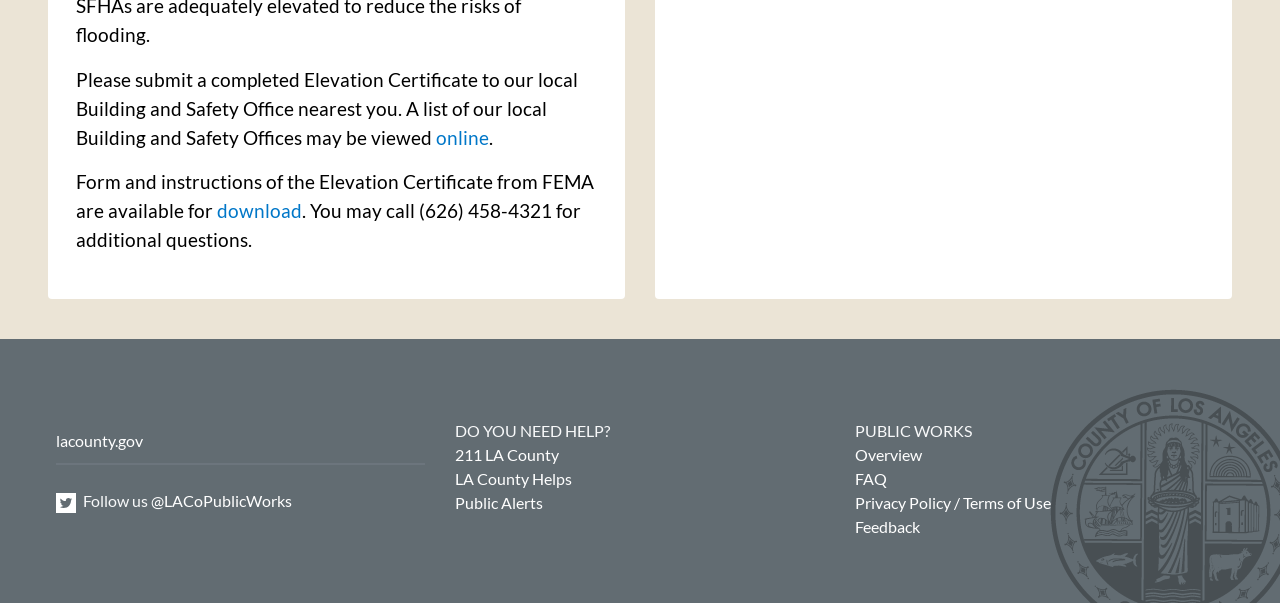How many links are available in the footer section?
Using the picture, provide a one-word or short phrase answer.

5